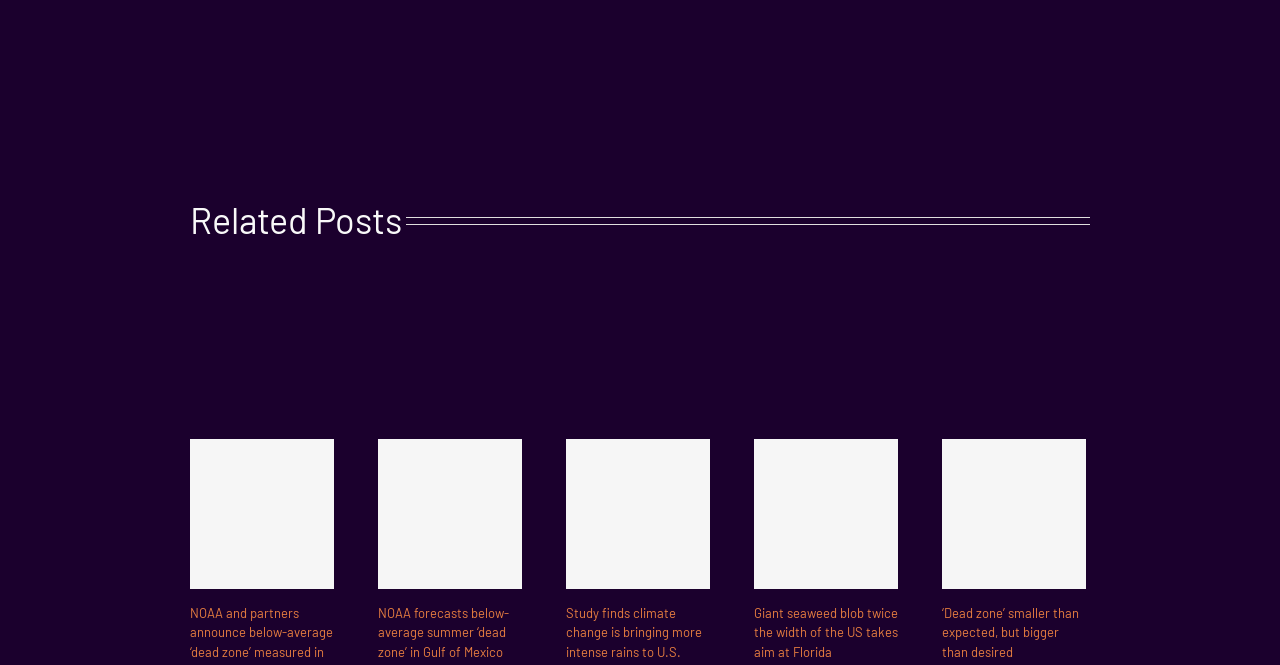Use a single word or phrase to answer the question: What is the common theme among the related posts?

Environmental issues